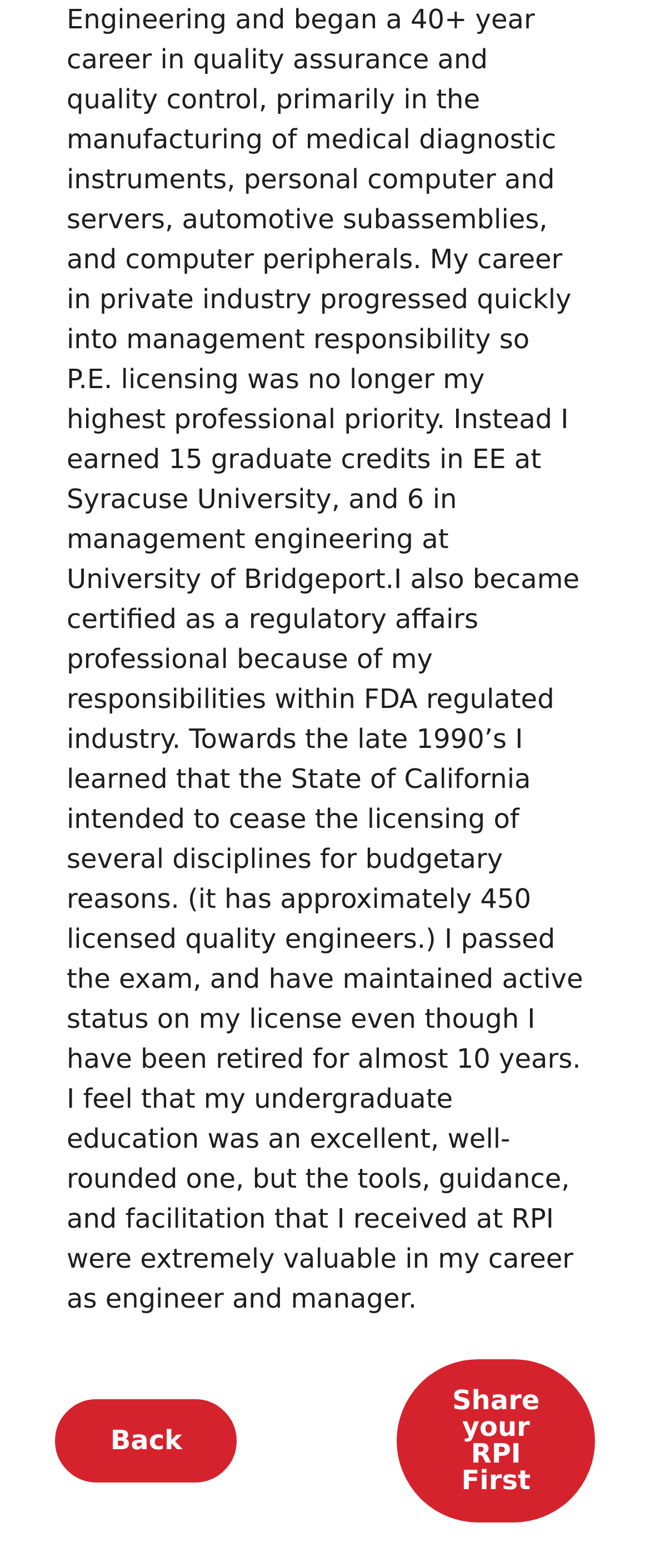Provide the bounding box coordinates of the UI element this sentence describes: "Share your RPI First".

[0.611, 0.866, 0.915, 0.971]